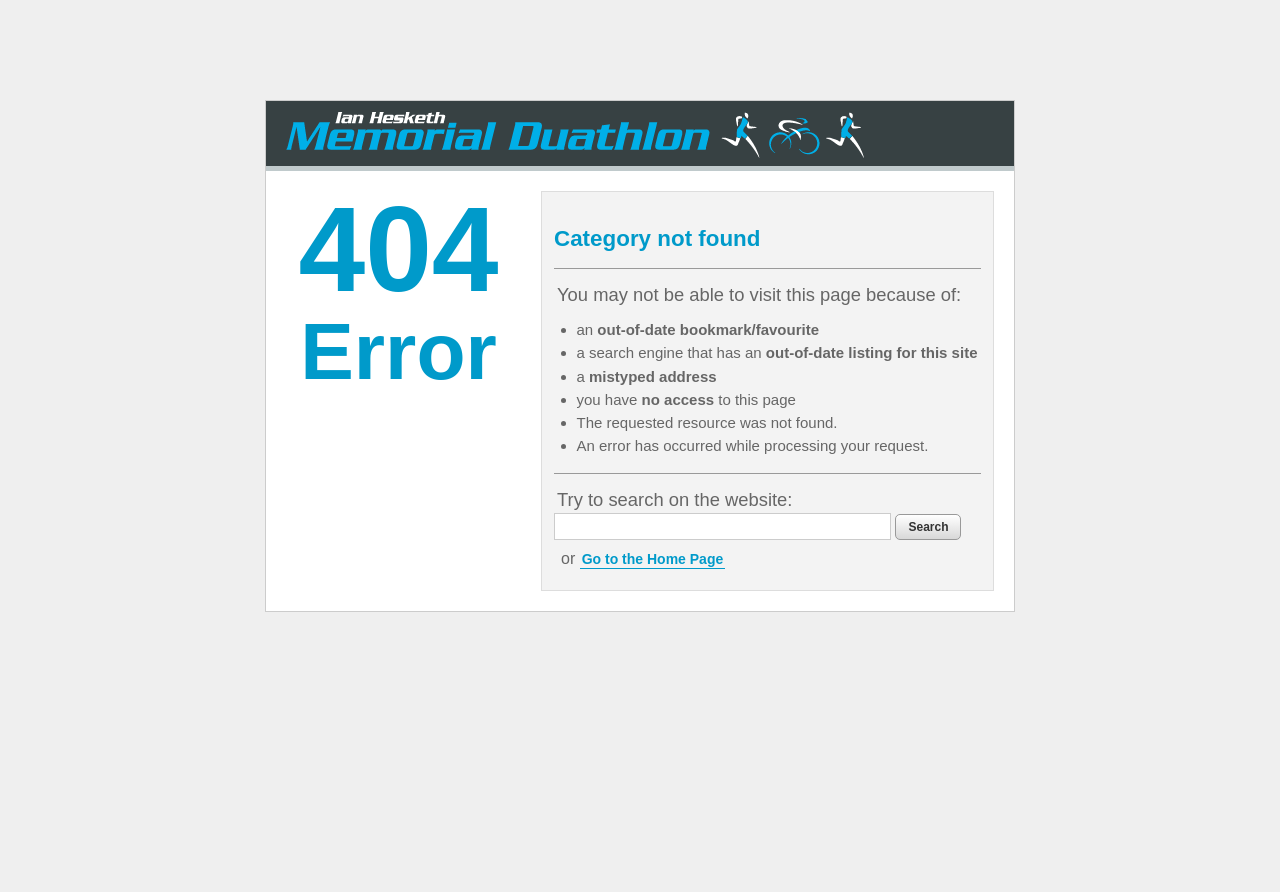Why may the user not be able to visit this page?
Give a detailed explanation using the information visible in the image.

The webpage provides several reasons why the user may not be able to visit this page, including an out-of-date bookmark or favourite, a search engine with an out-of-date listing, a mistyped address, no access to the page, or the requested resource not being found.